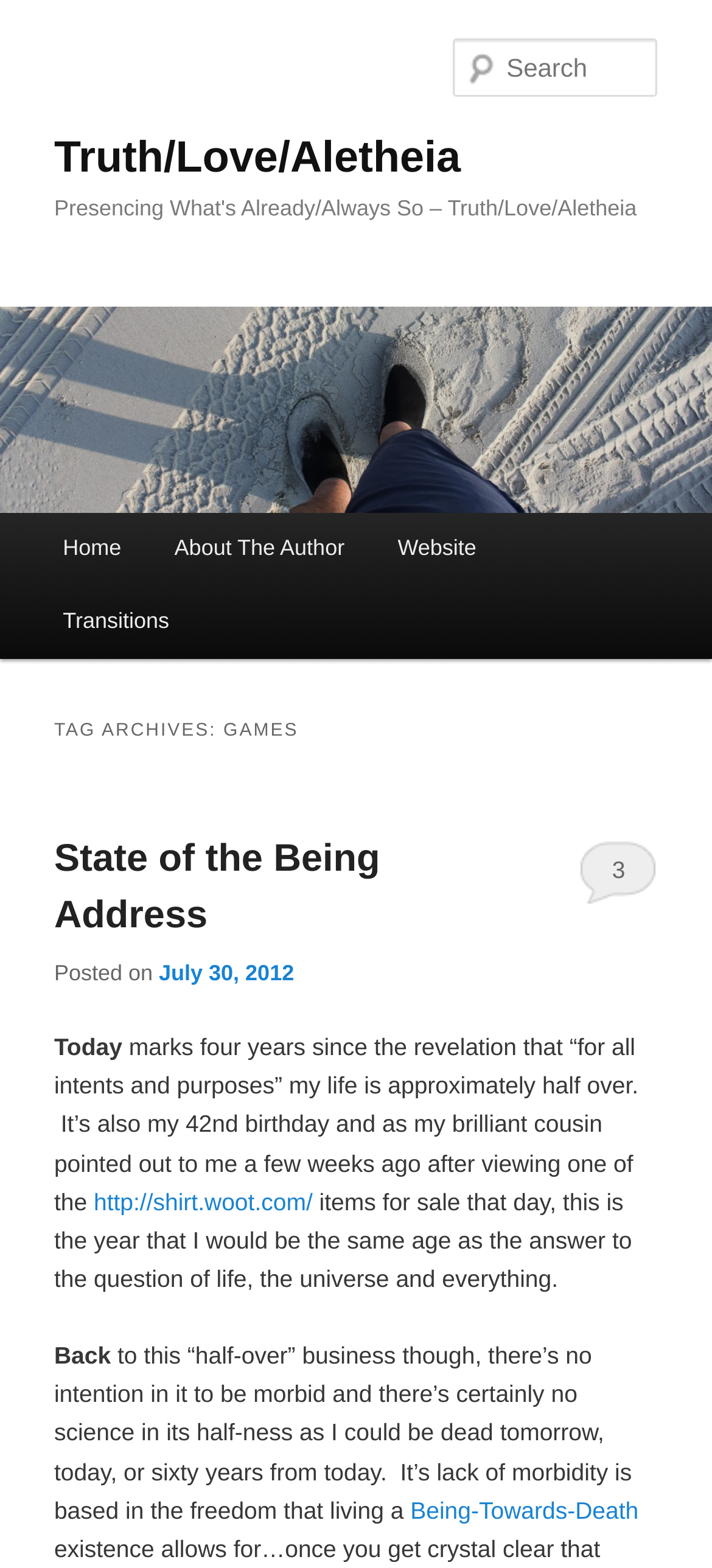Please identify the bounding box coordinates of the element that needs to be clicked to perform the following instruction: "Go to the home page".

[0.051, 0.327, 0.208, 0.373]